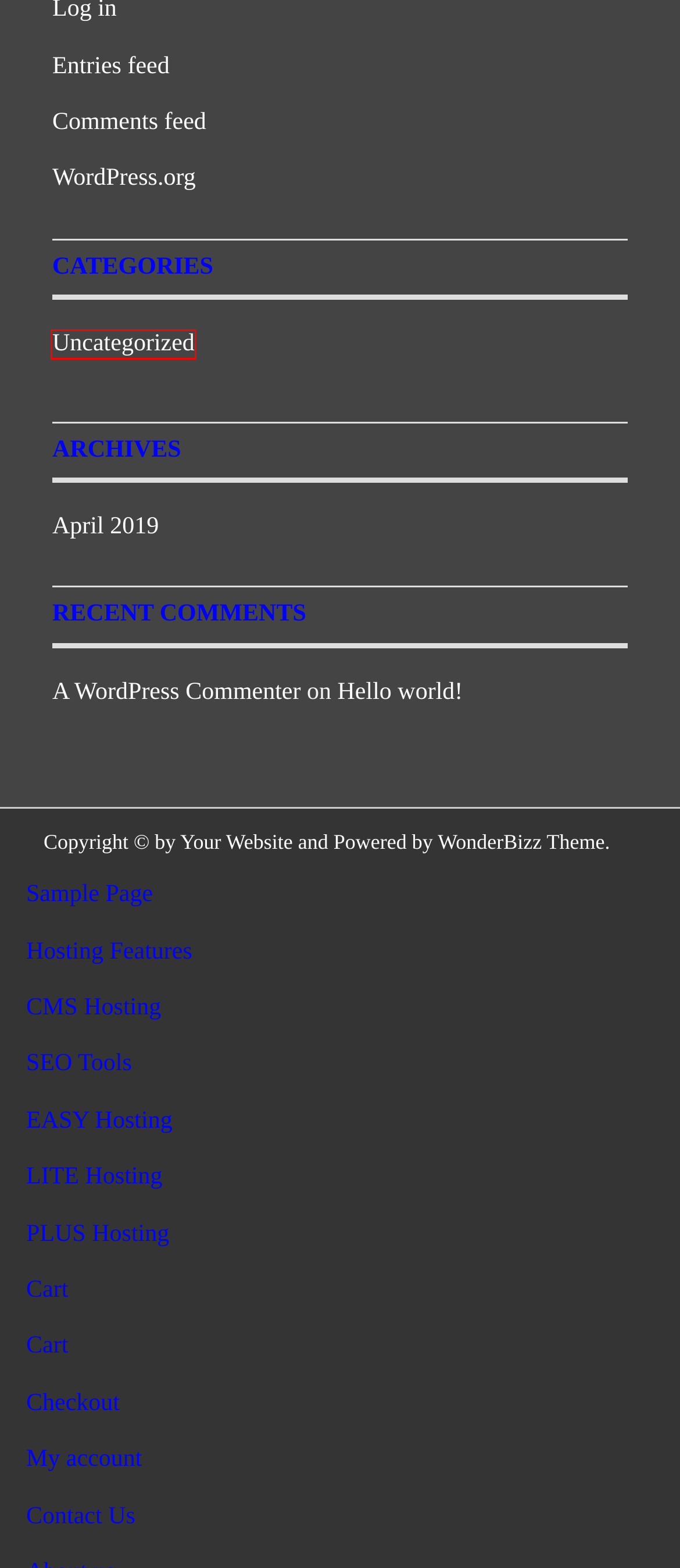You have a screenshot of a webpage with a red bounding box around an element. Identify the webpage description that best fits the new page that appears after clicking the selected element in the red bounding box. Here are the candidates:
A. Comments for Avocadohosting.com.au
B. EASY Hosting : Avocadohosting.com.au
C. SEO Tools : Avocadohosting.com.au
D. Uncategorized : Avocadohosting.com.au
E. LITE Hosting : Avocadohosting.com.au
F. Blog Tool, Publishing Platform, and CMS – WordPress.org
G. My account : Avocadohosting.com.au
H. PLUS Hosting : Avocadohosting.com.au

D